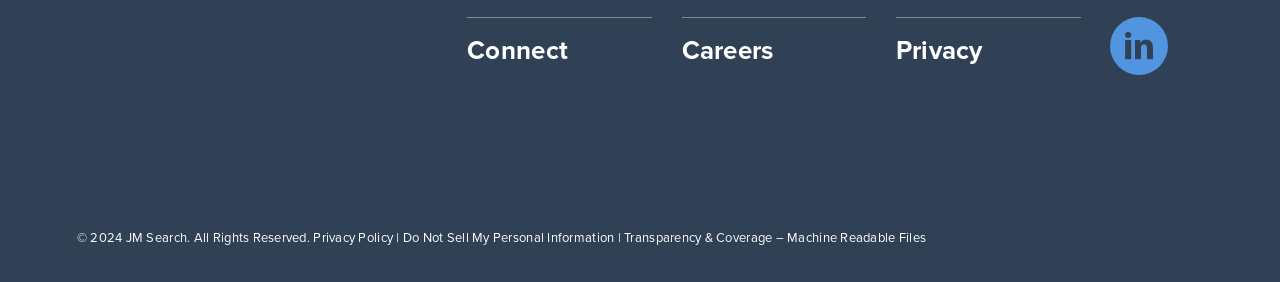Identify the bounding box coordinates of the region I need to click to complete this instruction: "Click the JM Search logo".

[0.06, 0.046, 0.167, 0.138]